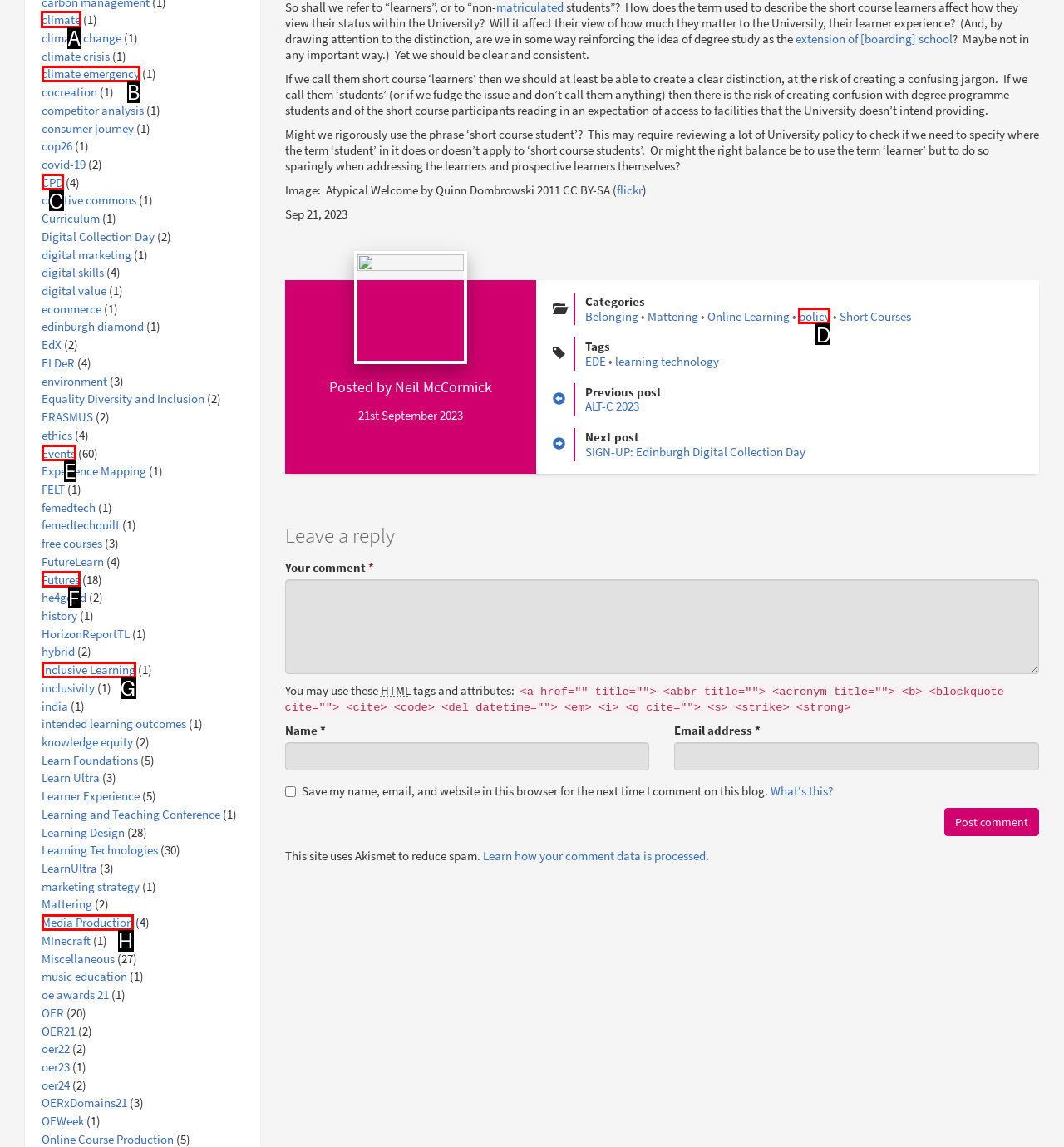Identify the appropriate choice to fulfill this task: click on climate
Respond with the letter corresponding to the correct option.

A